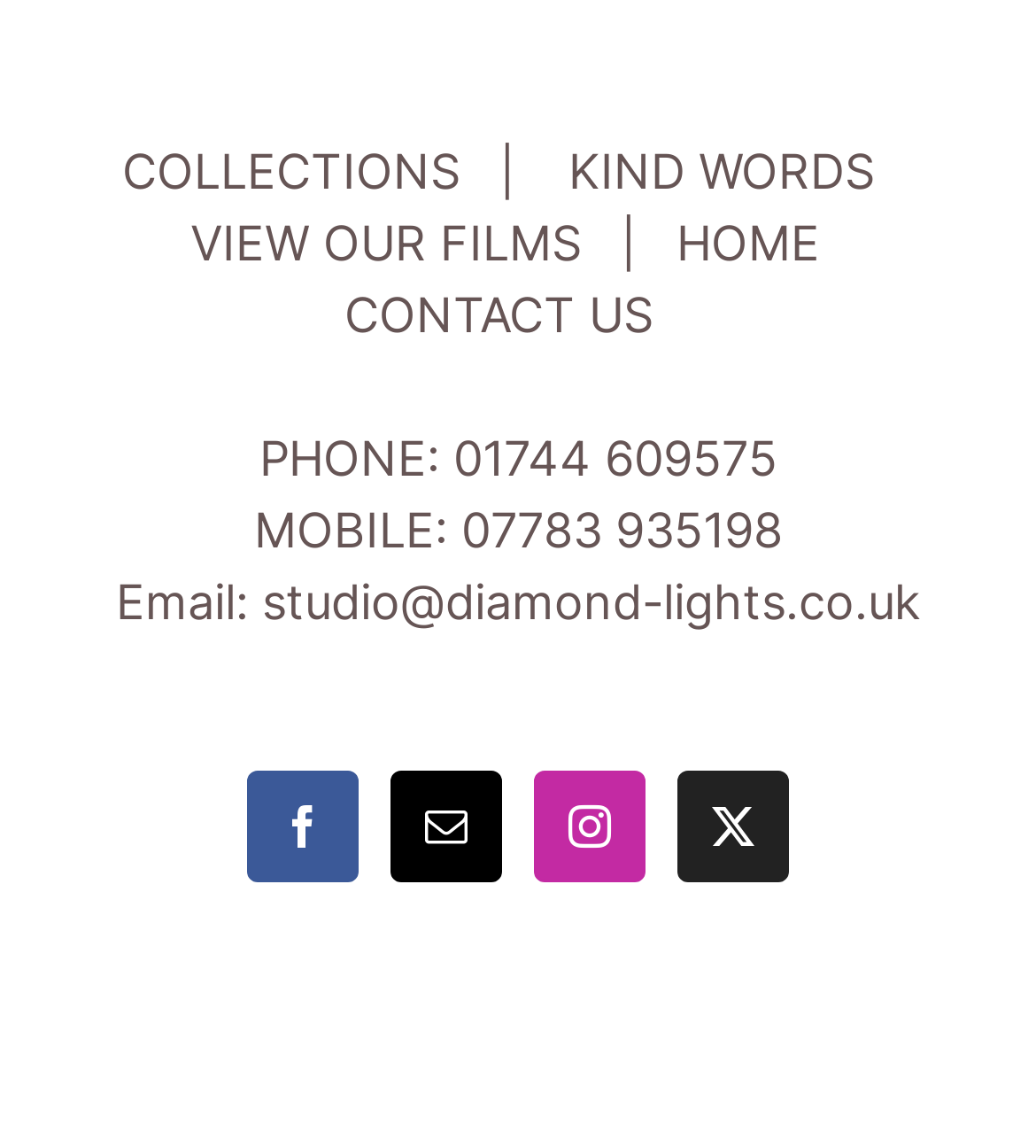Please find the bounding box coordinates of the section that needs to be clicked to achieve this instruction: "Go to HOME".

[0.653, 0.188, 0.791, 0.237]